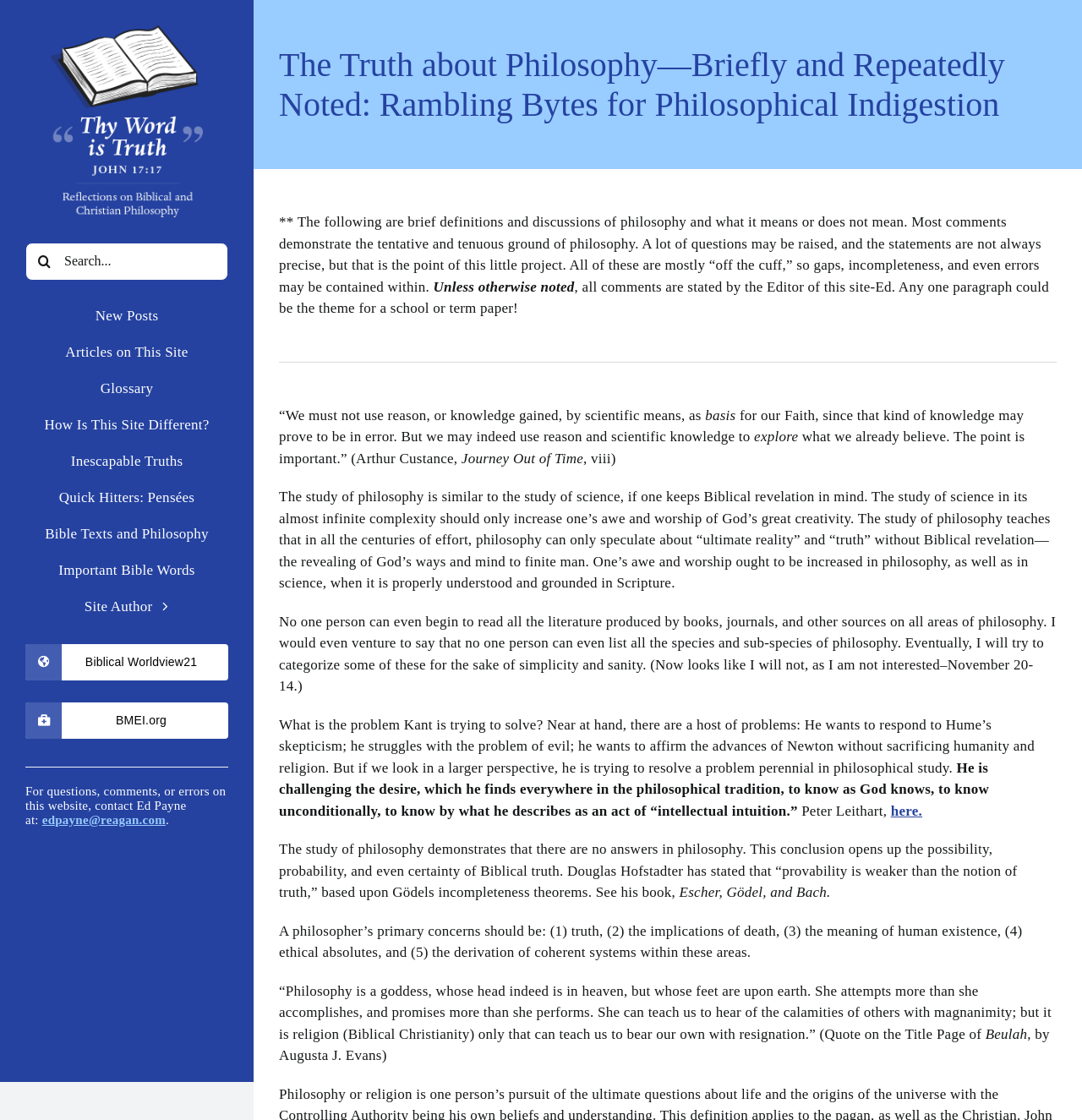Bounding box coordinates are specified in the format (top-left x, top-left y, bottom-right x, bottom-right y). All values are floating point numbers bounded between 0 and 1. Please provide the bounding box coordinate of the region this sentence describes: here.

[0.823, 0.717, 0.852, 0.731]